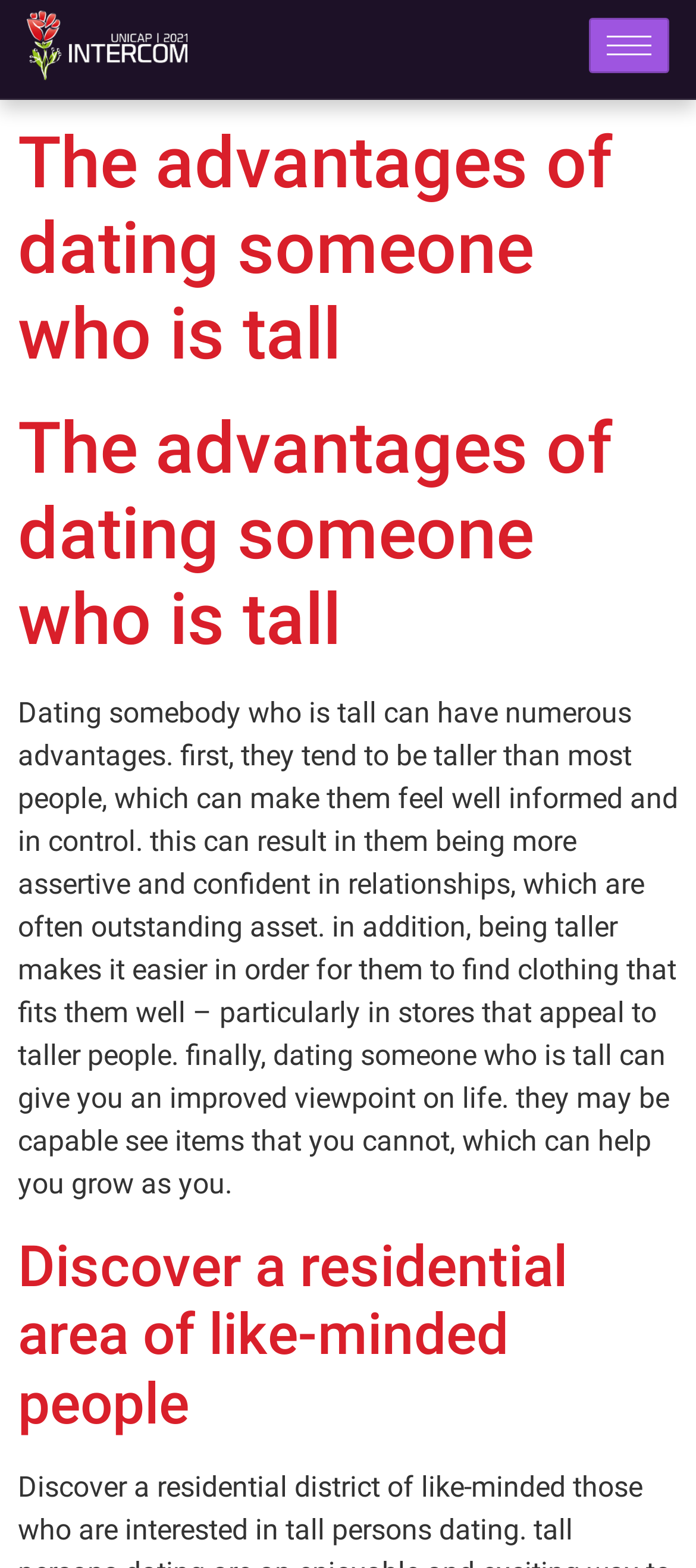What is the benefit of being taller in terms of clothing?
Give a one-word or short-phrase answer derived from the screenshot.

Easier to find clothing that fits